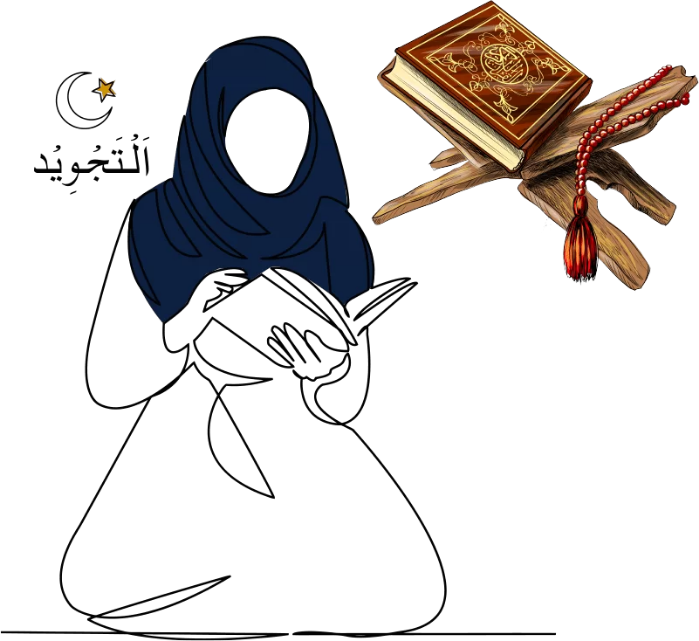What is the purpose of the string of prayer beads?
Answer the question with a thorough and detailed explanation.

The caption does not explicitly state the purpose of the string of prayer beads, but it is depicted alongside the Quran, suggesting that it may be used as a tool for devotion or contemplation.